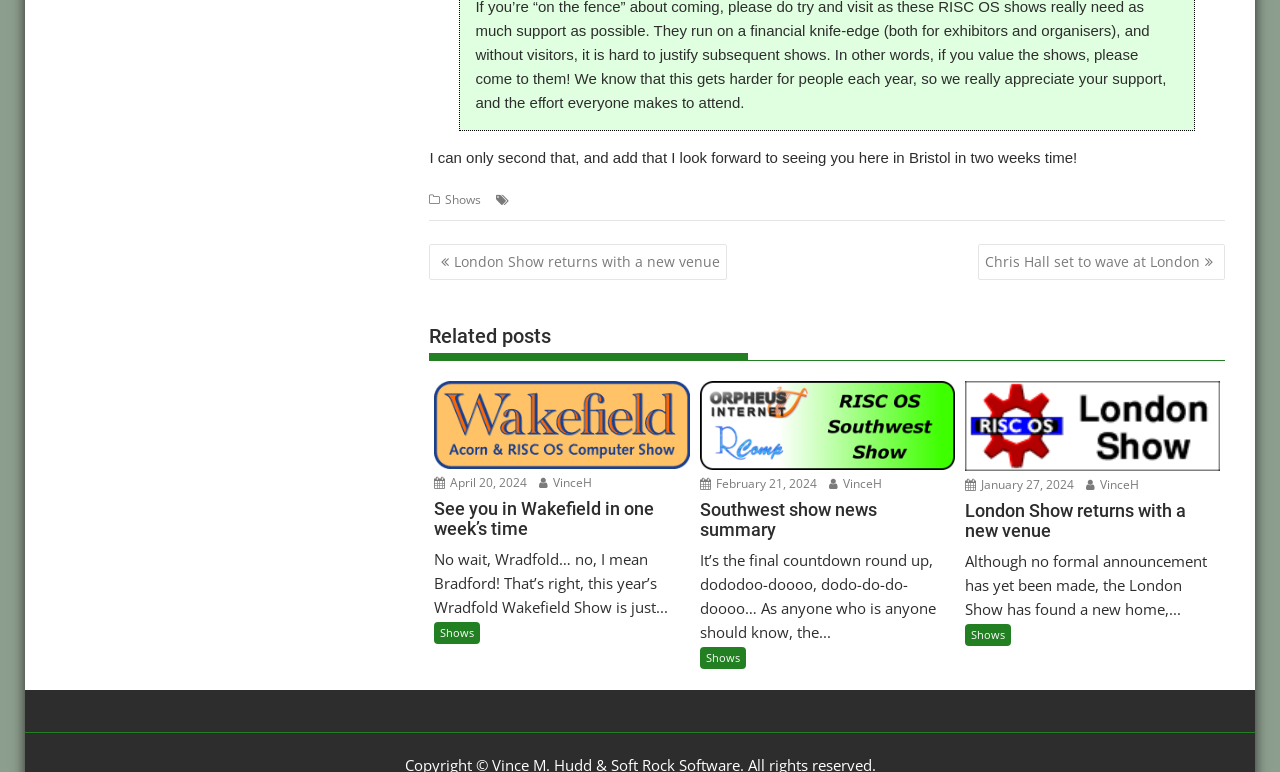Identify the bounding box of the HTML element described as: "Southwest show news summary".

[0.547, 0.612, 0.746, 0.699]